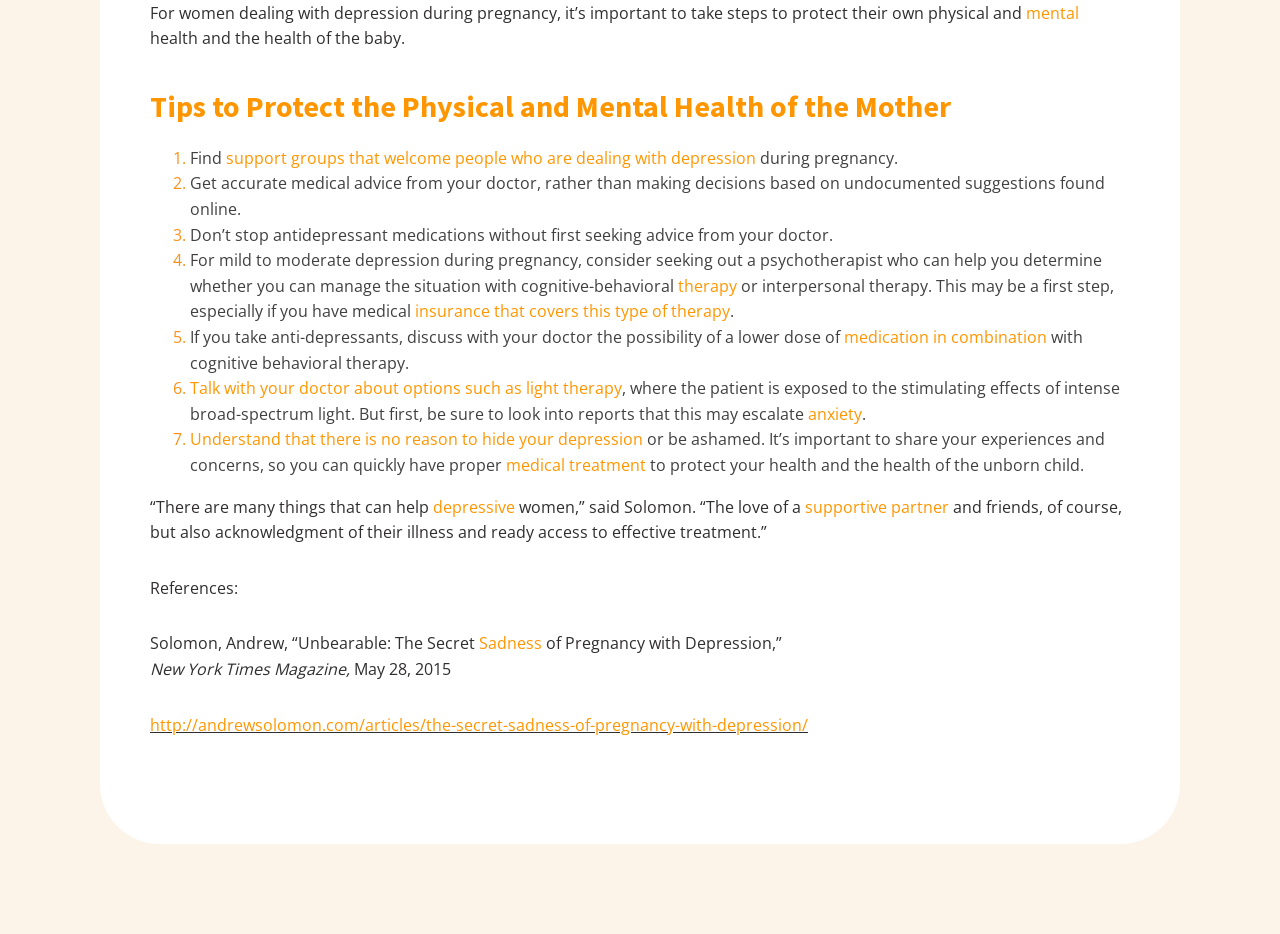Determine the bounding box coordinates of the section to be clicked to follow the instruction: "Follow the link 'therapy'". The coordinates should be given as four float numbers between 0 and 1, formatted as [left, top, right, bottom].

[0.53, 0.294, 0.576, 0.318]